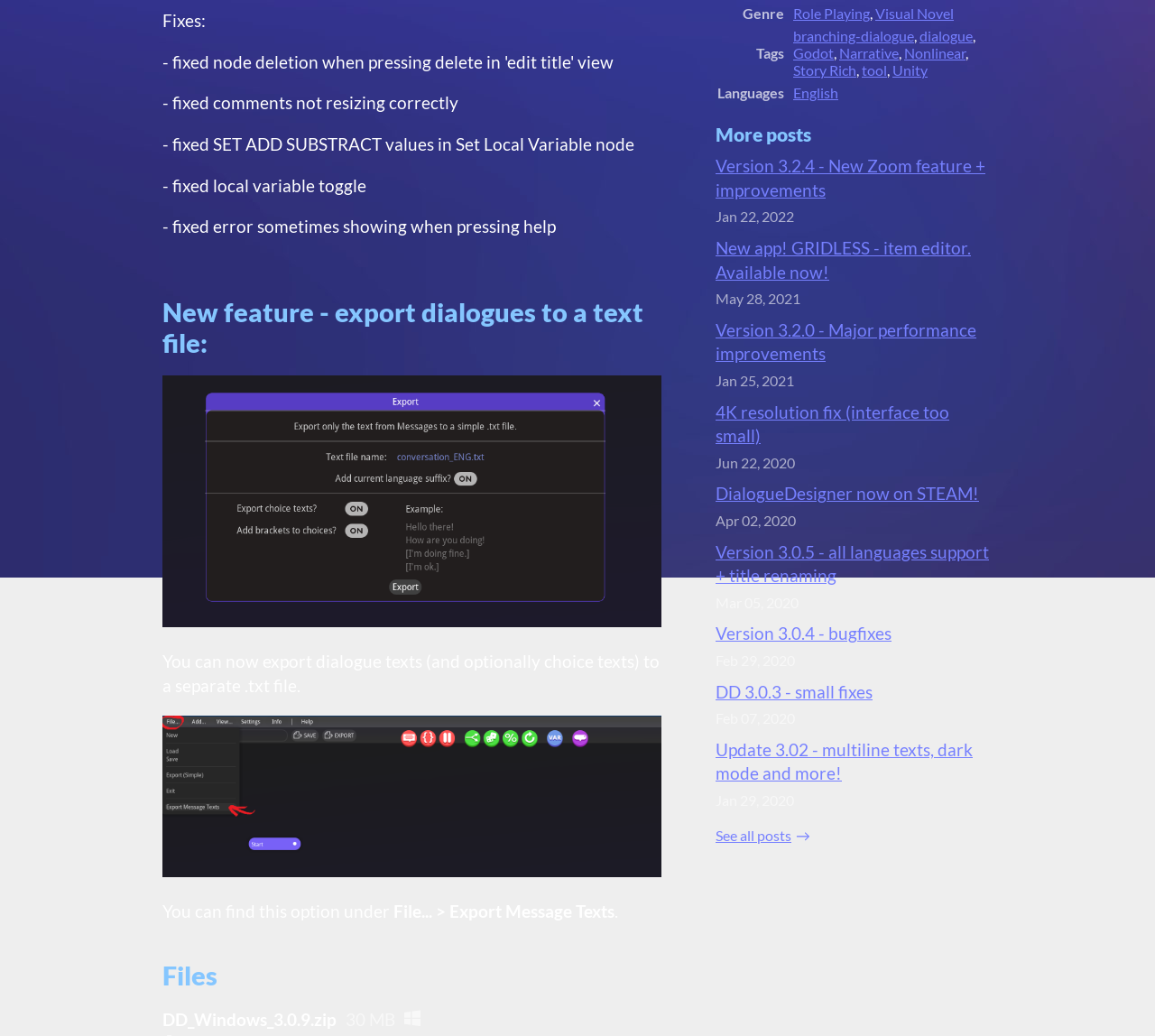Using the element description provided, determine the bounding box coordinates in the format (top-left x, top-left y, bottom-right x, bottom-right y). Ensure that all values are floating point numbers between 0 and 1. Element description: See all posts

[0.62, 0.798, 0.702, 0.814]